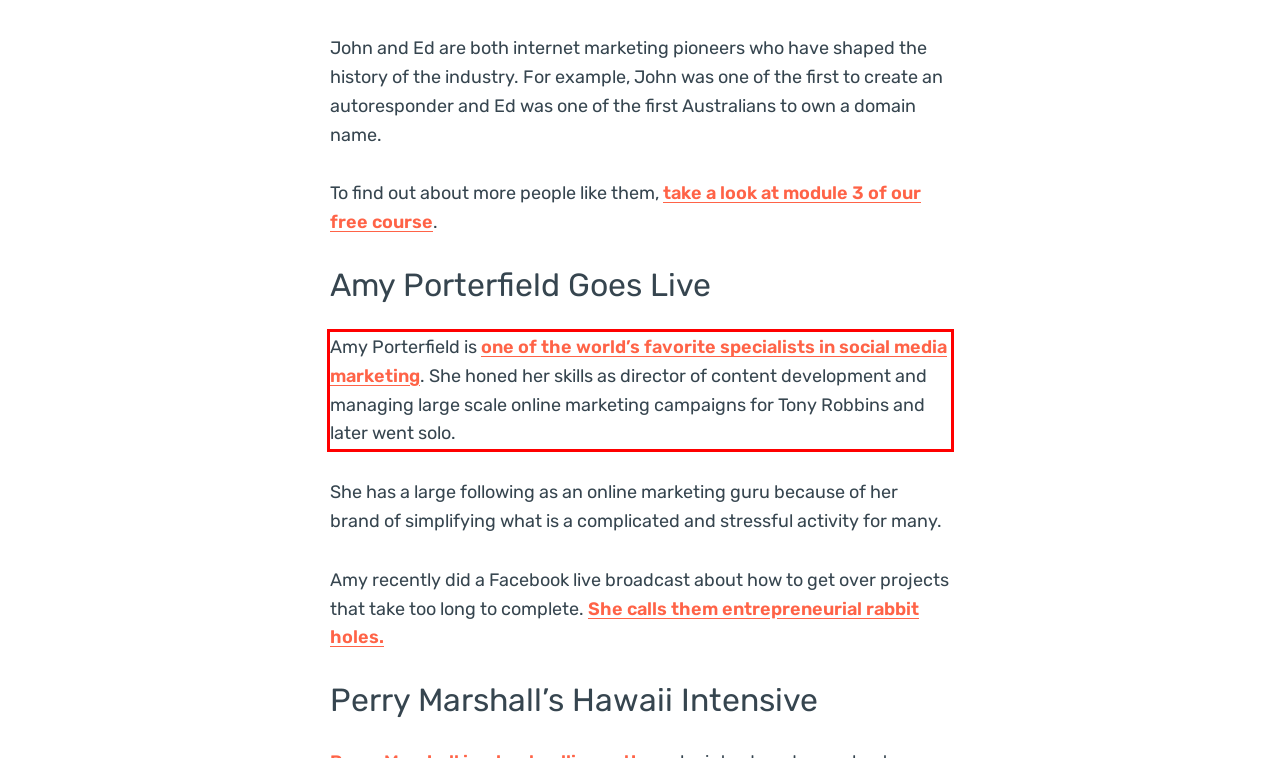There is a screenshot of a webpage with a red bounding box around a UI element. Please use OCR to extract the text within the red bounding box.

Amy Porterfield is one of the world’s favorite specialists in social media marketing. She honed her skills as director of content development and managing large scale online marketing campaigns for Tony Robbins and later went solo.